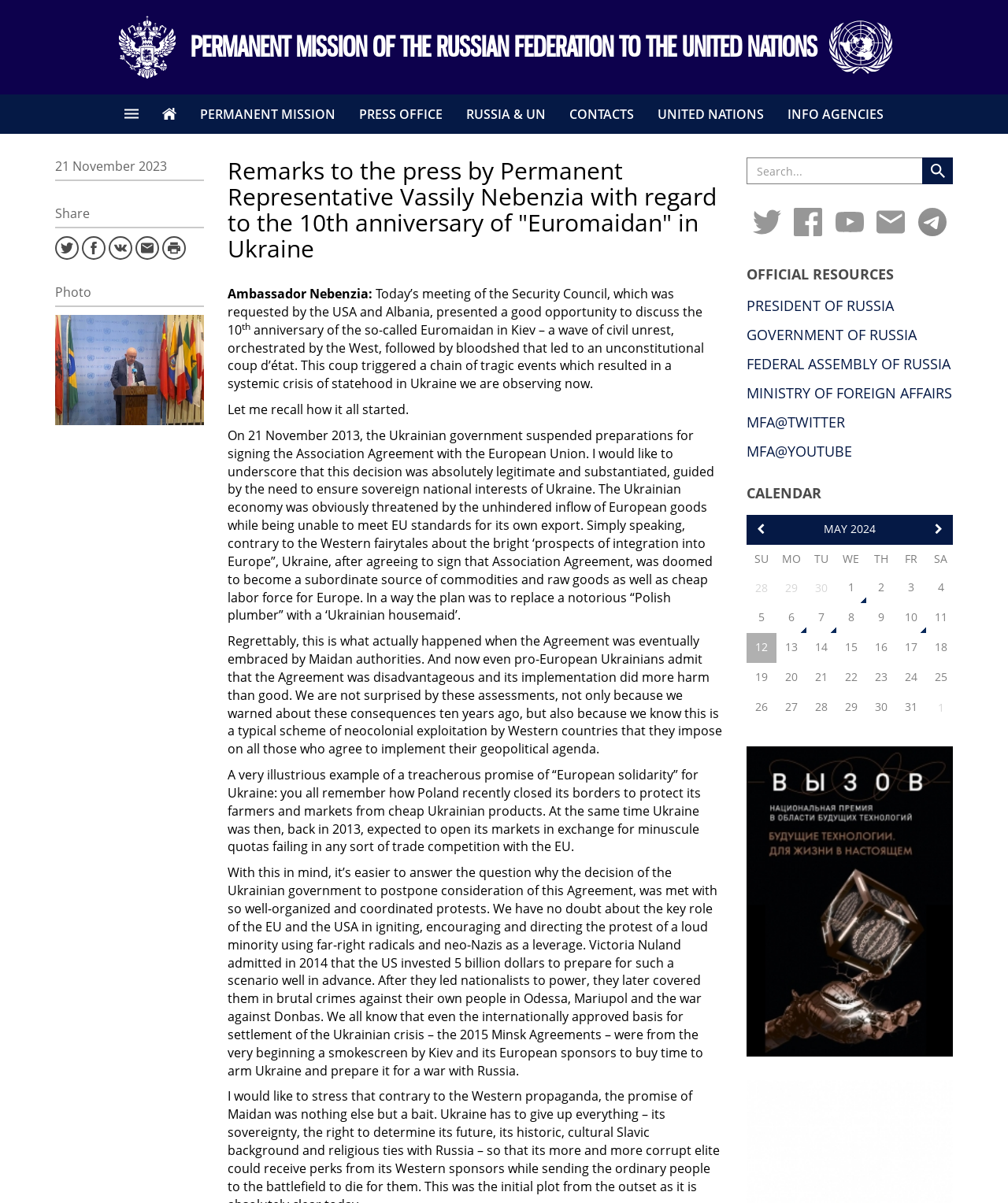What is the name of the mission?
Please provide a detailed answer to the question.

The name of the mission can be found in the heading element at the top of the webpage, which reads 'PERMANENT MISSION OF THE RUSSIAN FEDERATION TO THE UNITED NATIONS'.